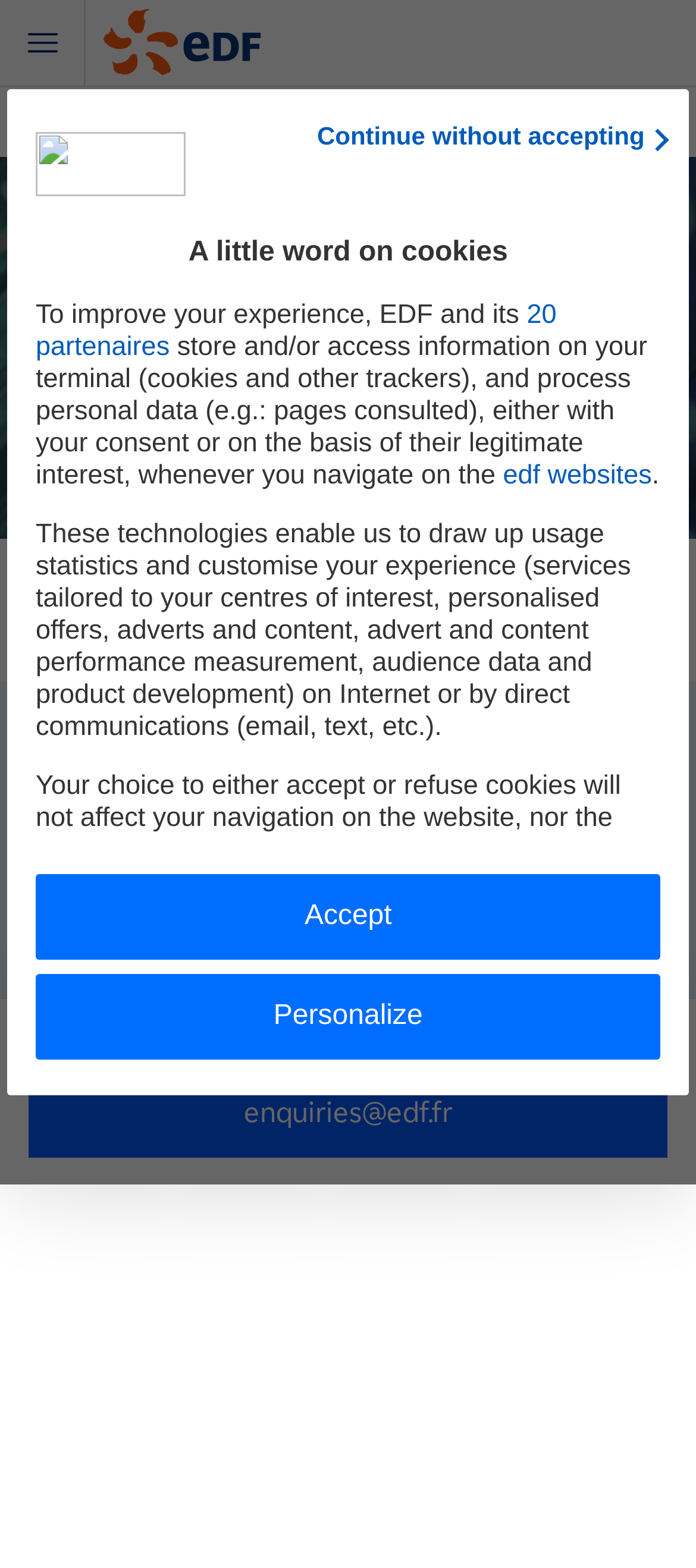What is the purpose of the electrolysis and fuel cell offer?
Please ensure your answer to the question is detailed and covers all necessary aspects.

Based on the webpage content, the purpose of the electrolysis and fuel cell offer is to deploy economically viable clean and low carbon H2-energy systems, operate an available and reliable H2-system, improve and optimize H2-systems performances and lifetime, and minimize the H2-systems costs.